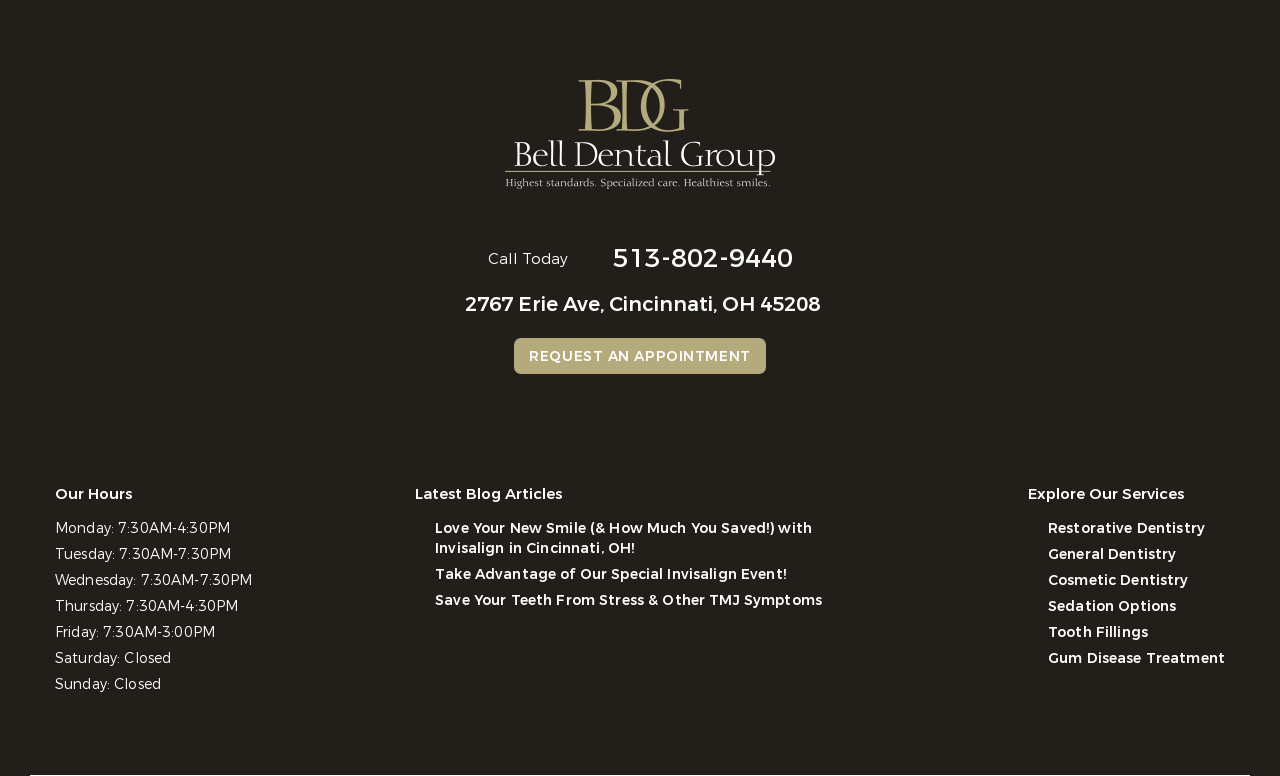Given the element description, predict the bounding box coordinates in the format (top-left x, top-left y, bottom-right x, bottom-right y). Make sure all values are between 0 and 1. Here is the element description: Request an Appointment

[0.402, 0.436, 0.598, 0.482]